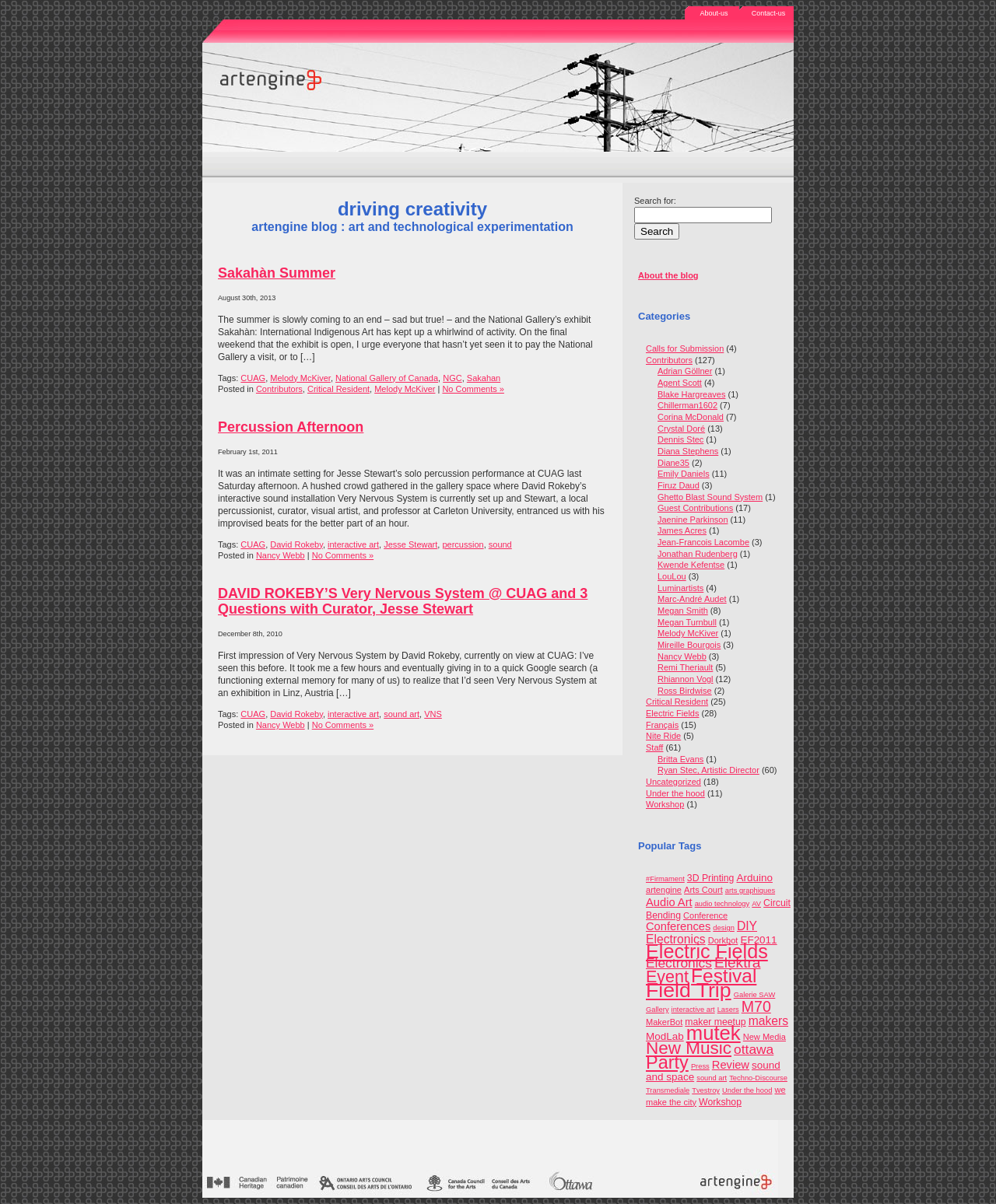Please find the bounding box coordinates of the element that must be clicked to perform the given instruction: "View posts in the Contributors category". The coordinates should be four float numbers from 0 to 1, i.e., [left, top, right, bottom].

[0.648, 0.295, 0.695, 0.303]